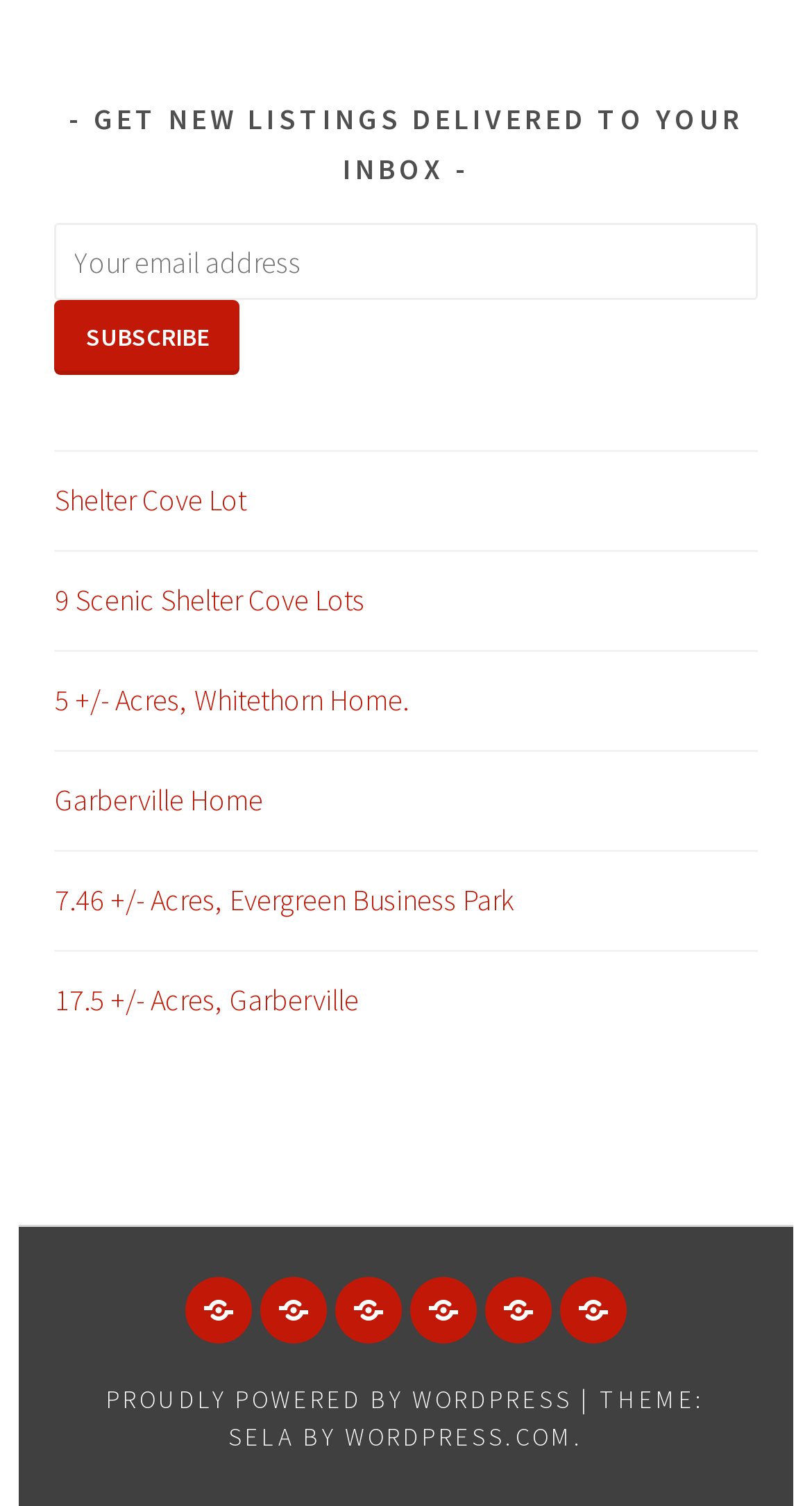Give a concise answer using one word or a phrase to the following question:
What is the last link in the webpage?

17.5 +/- ACRES, GARBERVILLE